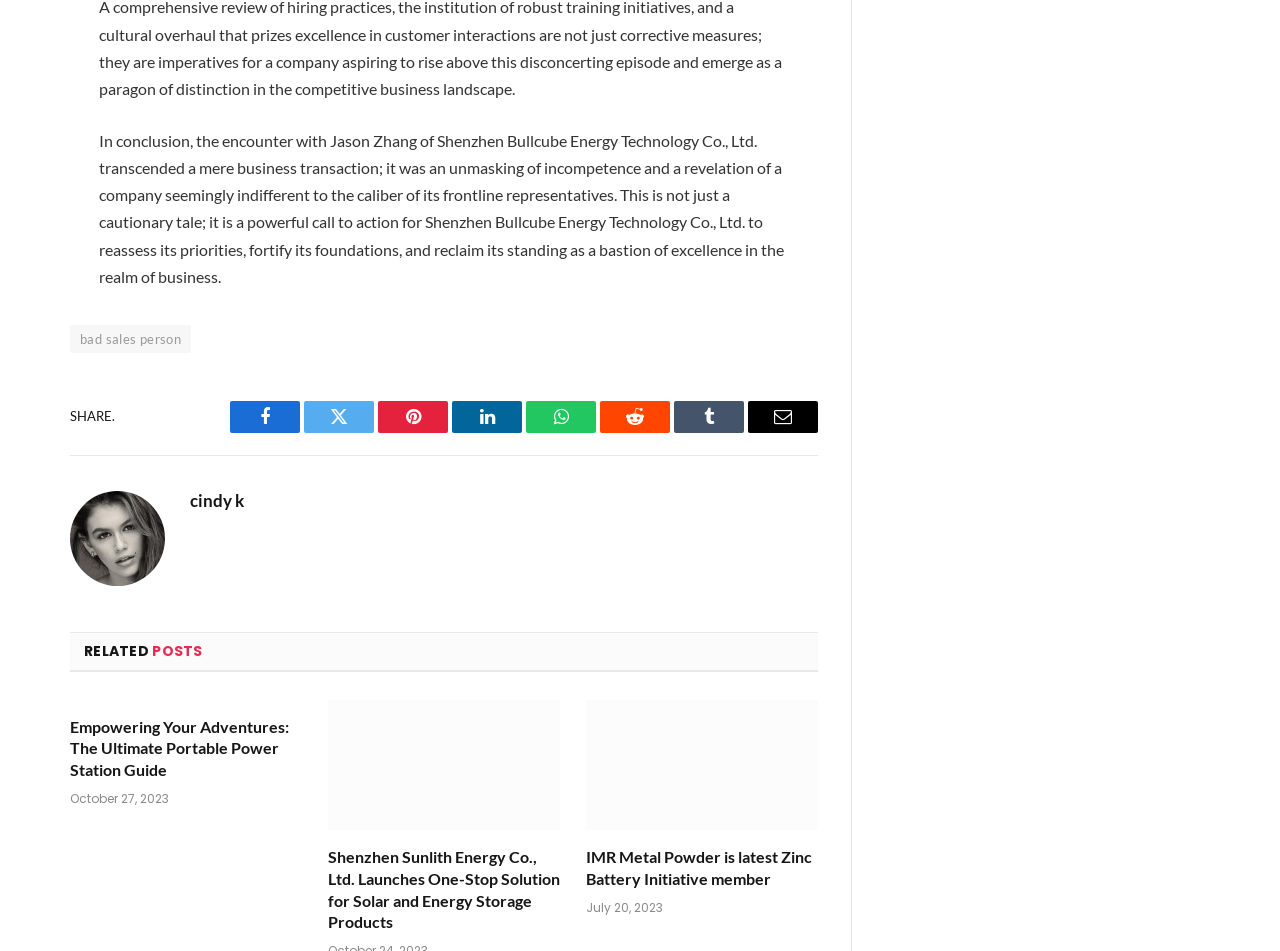For the following element description, predict the bounding box coordinates in the format (top-left x, top-left y, bottom-right x, bottom-right y). All values should be floating point numbers between 0 and 1. Description: LinkedIn

[0.353, 0.422, 0.408, 0.455]